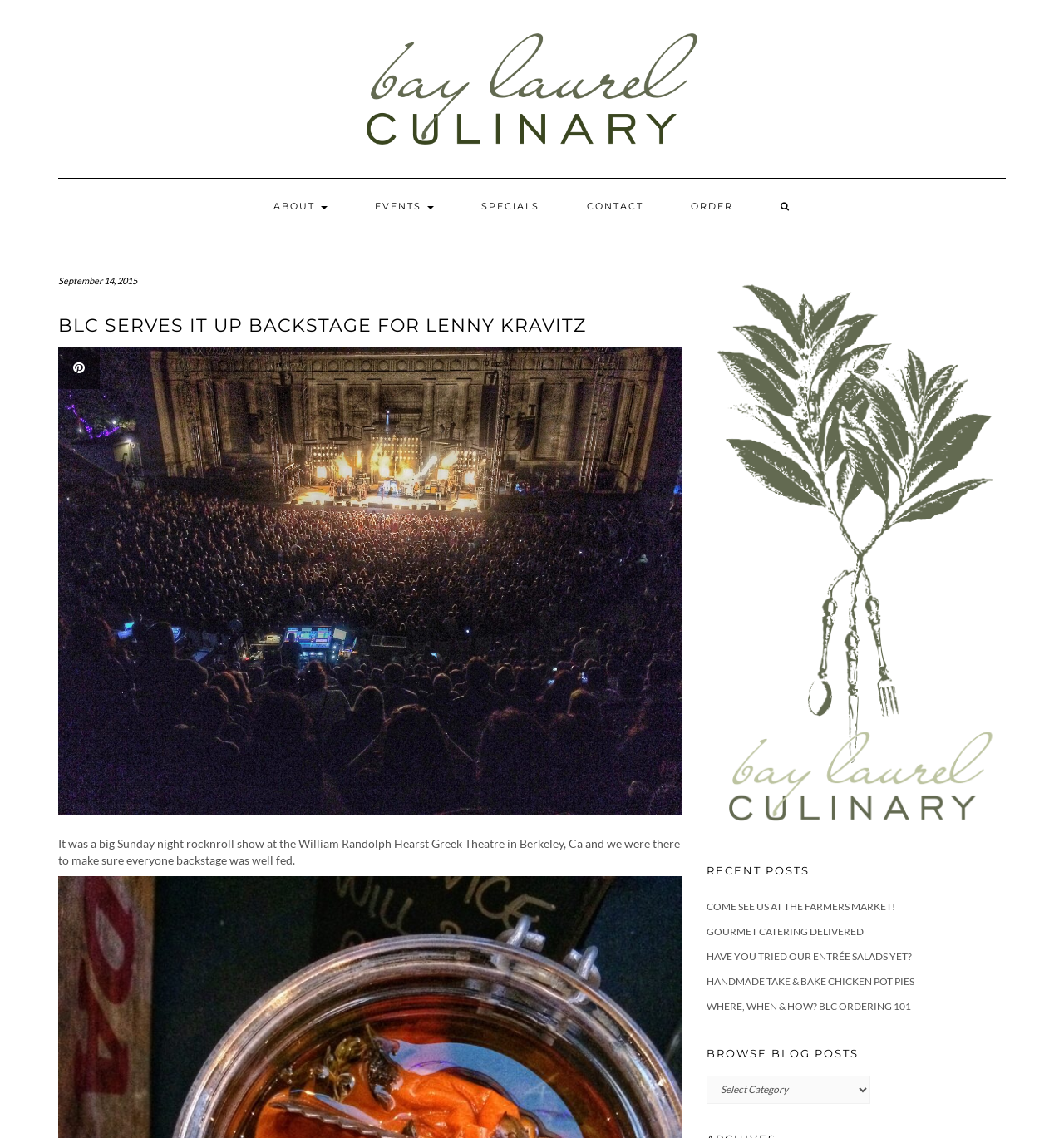Reply to the question with a single word or phrase:
What is the theme of the recent posts section?

Food and catering